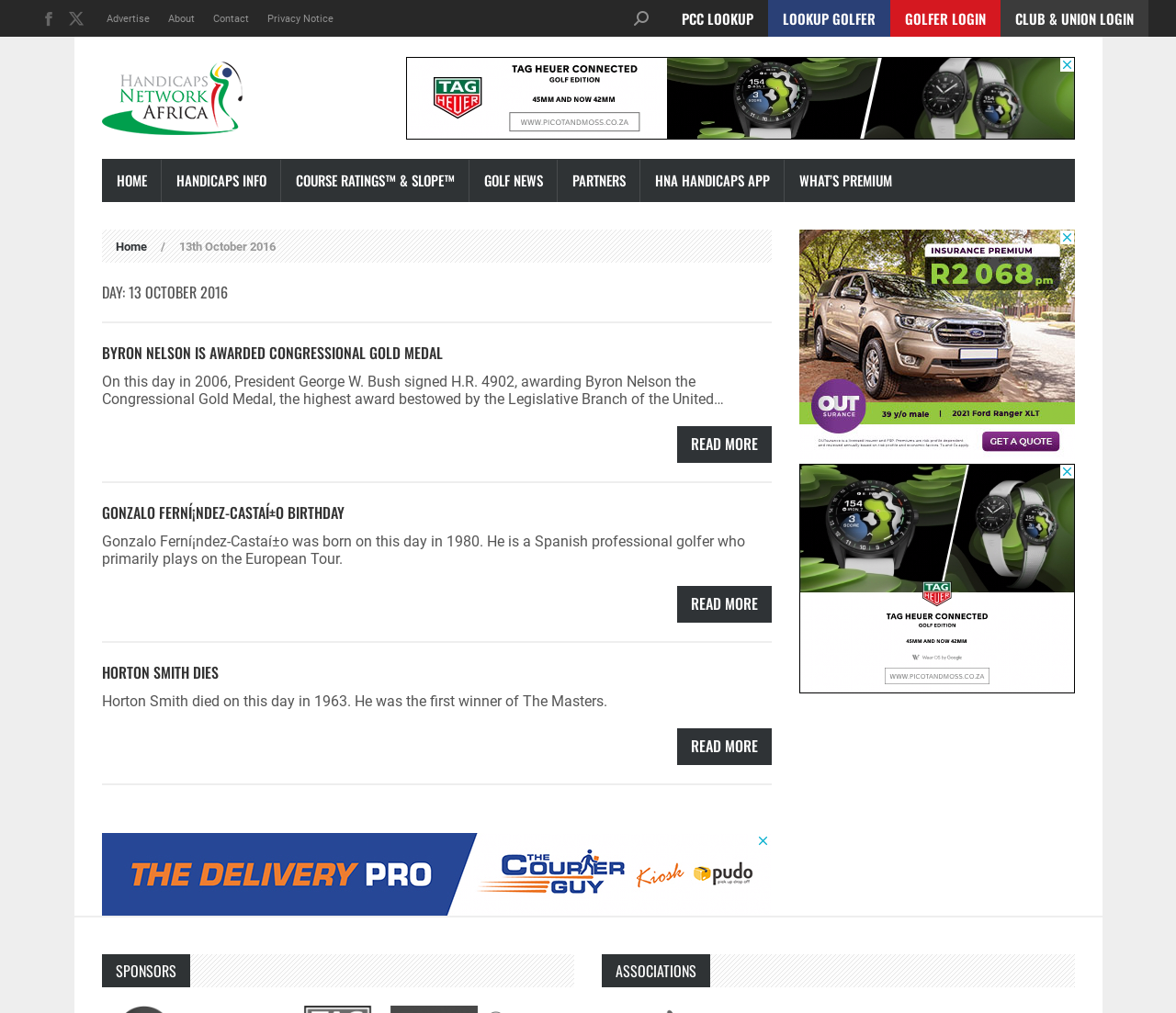Locate the bounding box coordinates of the element's region that should be clicked to carry out the following instruction: "Login as a golfer". The coordinates need to be four float numbers between 0 and 1, i.e., [left, top, right, bottom].

[0.757, 0.0, 0.851, 0.036]